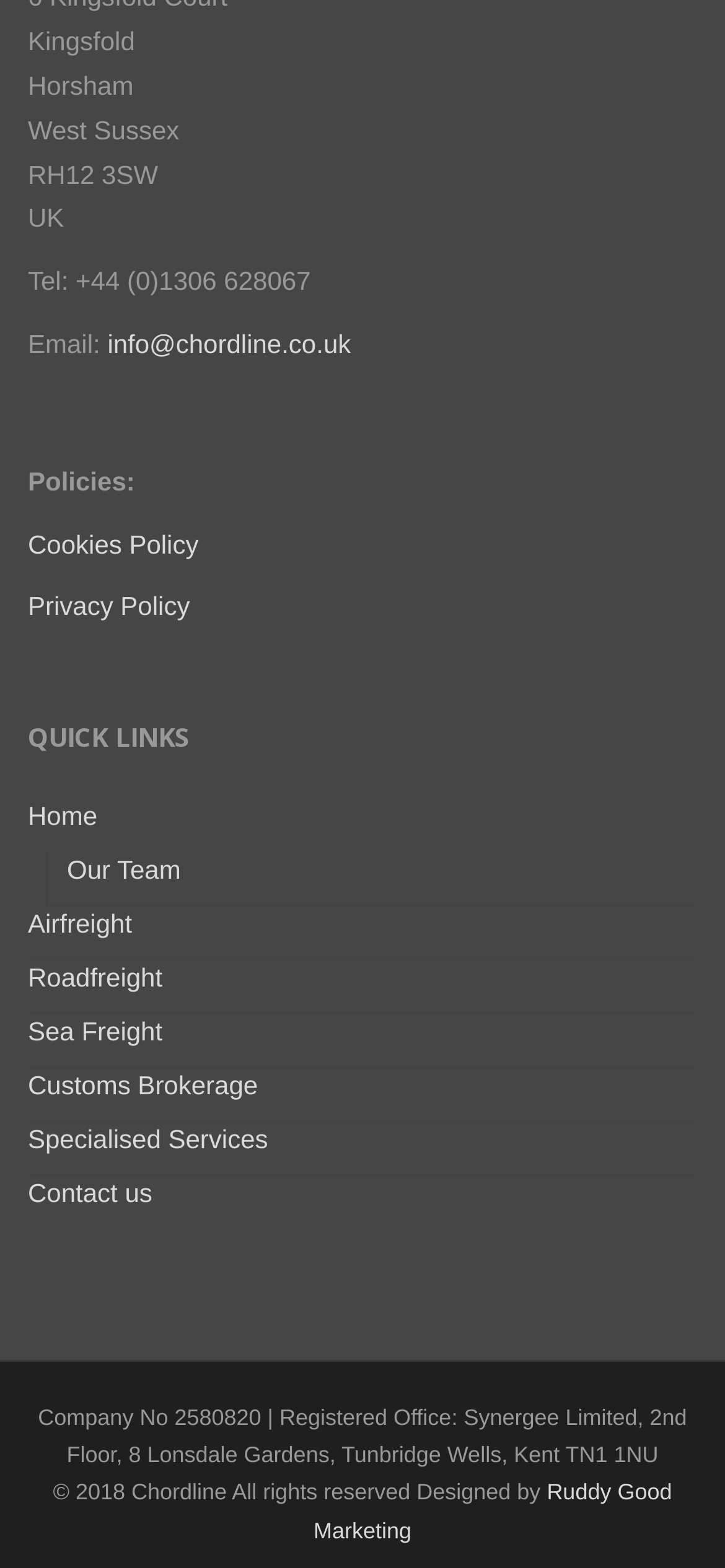Determine the bounding box coordinates of the clickable region to carry out the instruction: "Search for something".

None